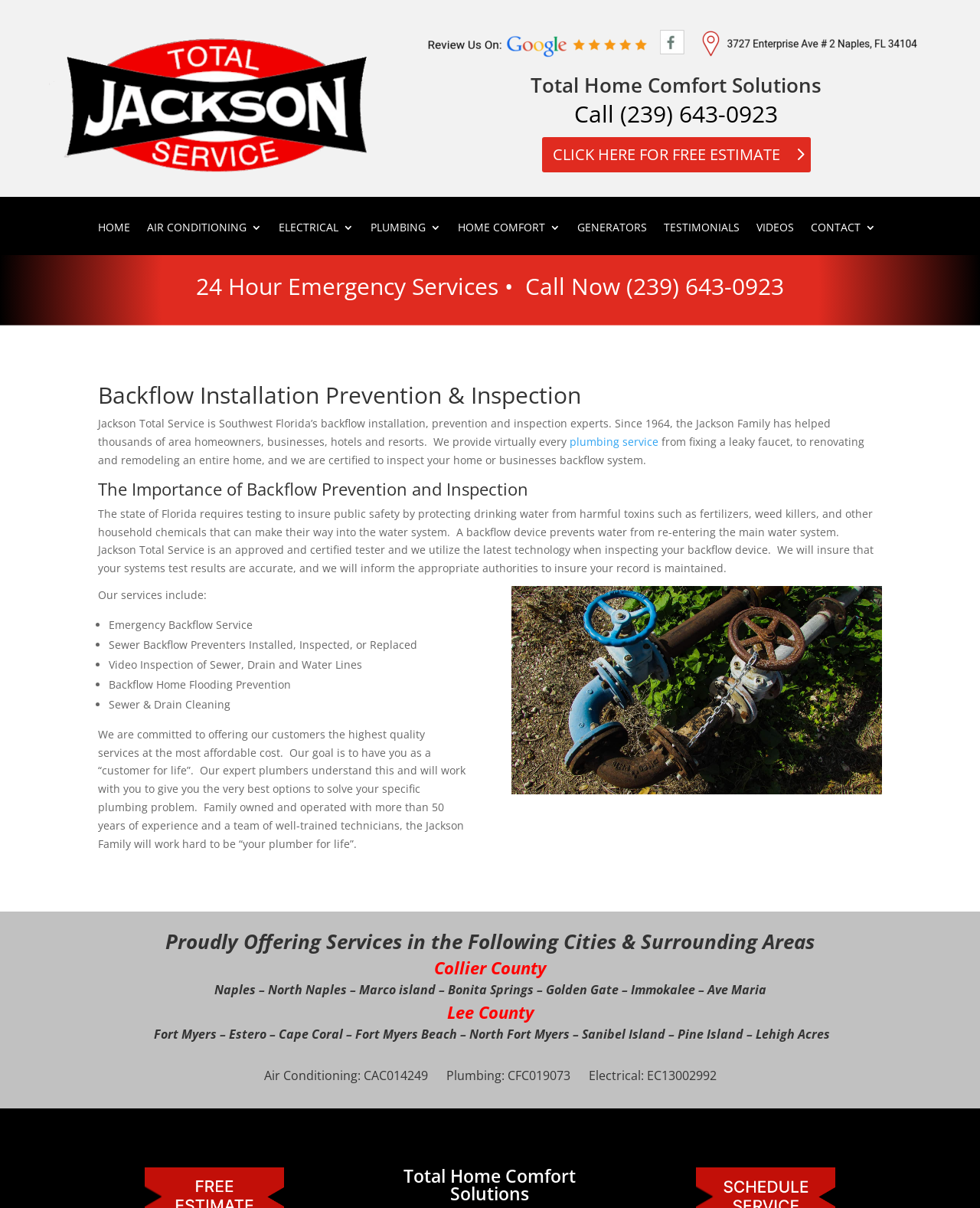Predict the bounding box coordinates of the UI element that matches this description: "CLICK HERE FOR FREE ESTIMATE". The coordinates should be in the format [left, top, right, bottom] with each value between 0 and 1.

[0.553, 0.113, 0.827, 0.142]